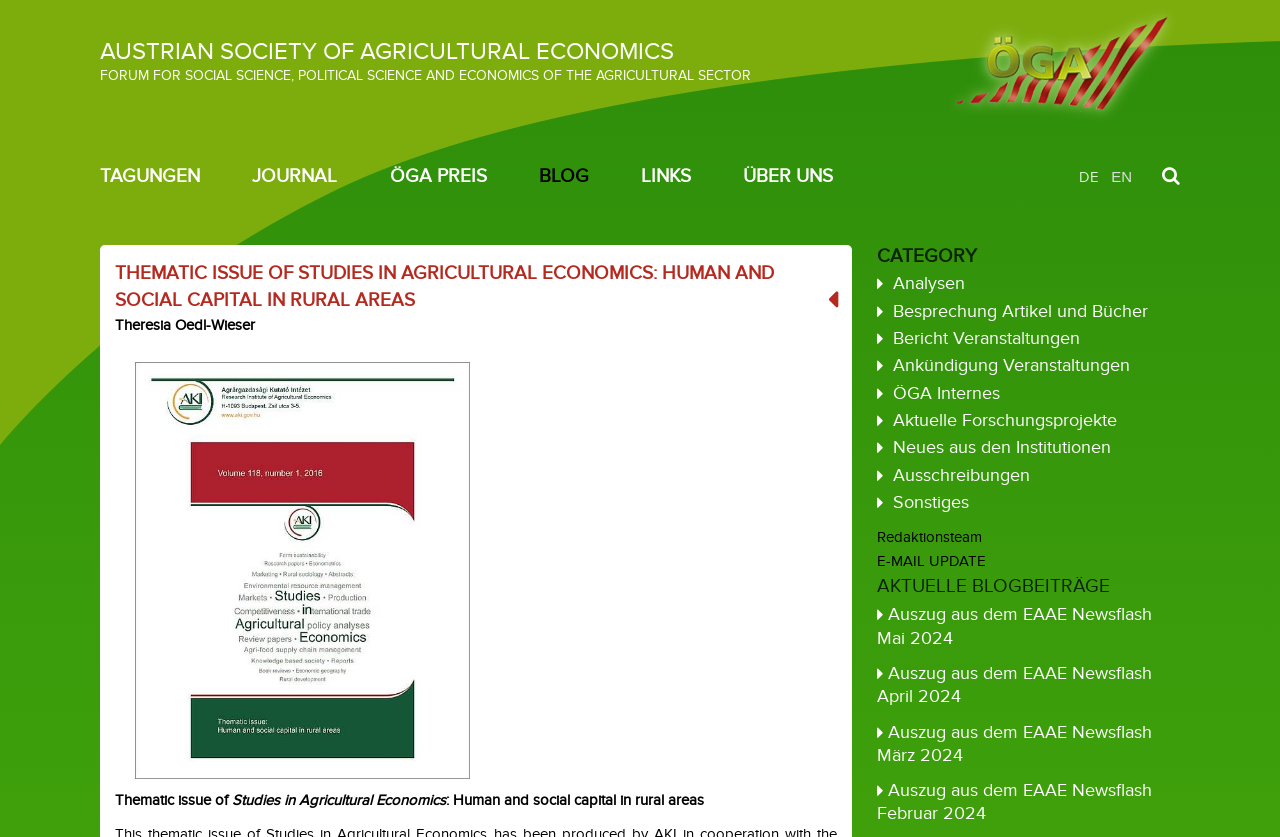Determine the bounding box coordinates of the clickable region to carry out the instruction: "Read the thematic issue of Studies in Agricultural Economics".

[0.09, 0.945, 0.55, 0.966]